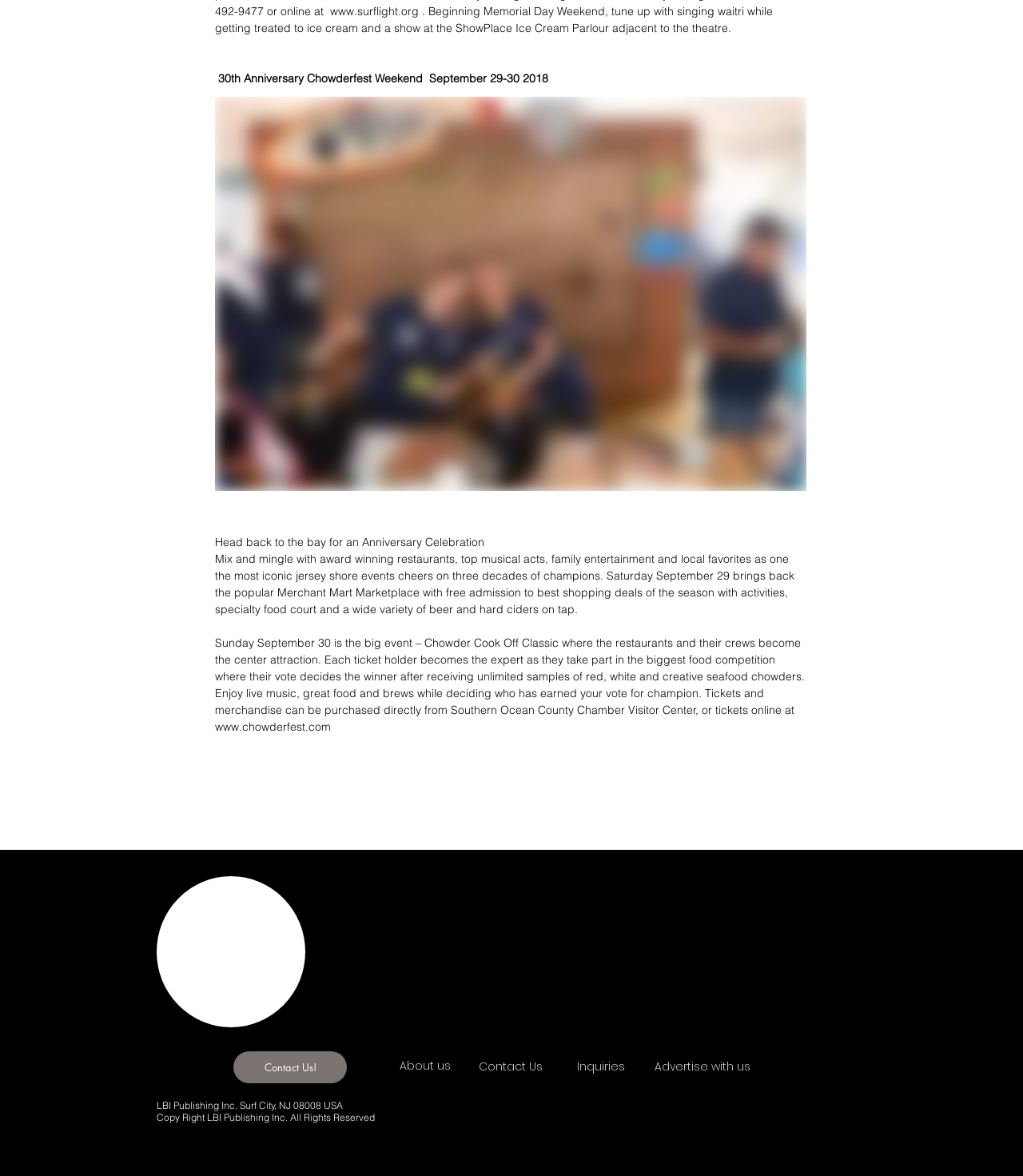What type of food samples can be expected at the Chowder Cook Off Classic?
Answer the question with a single word or phrase, referring to the image.

Seafood chowders